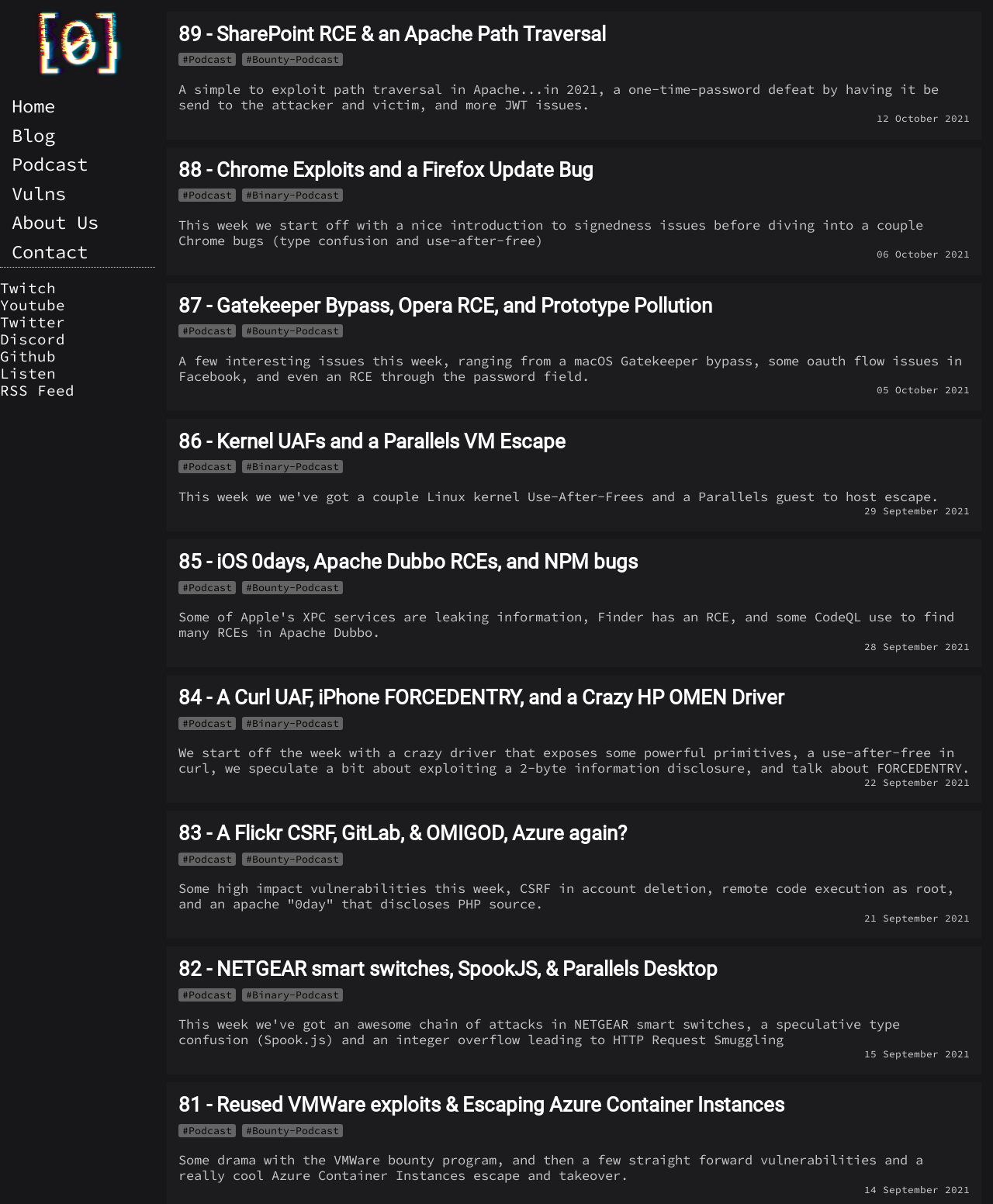Using the provided description: "podcast", find the bounding box coordinates of the corresponding UI element. The output should be four float numbers between 0 and 1, in the format [left, top, right, bottom].

[0.18, 0.382, 0.238, 0.393]